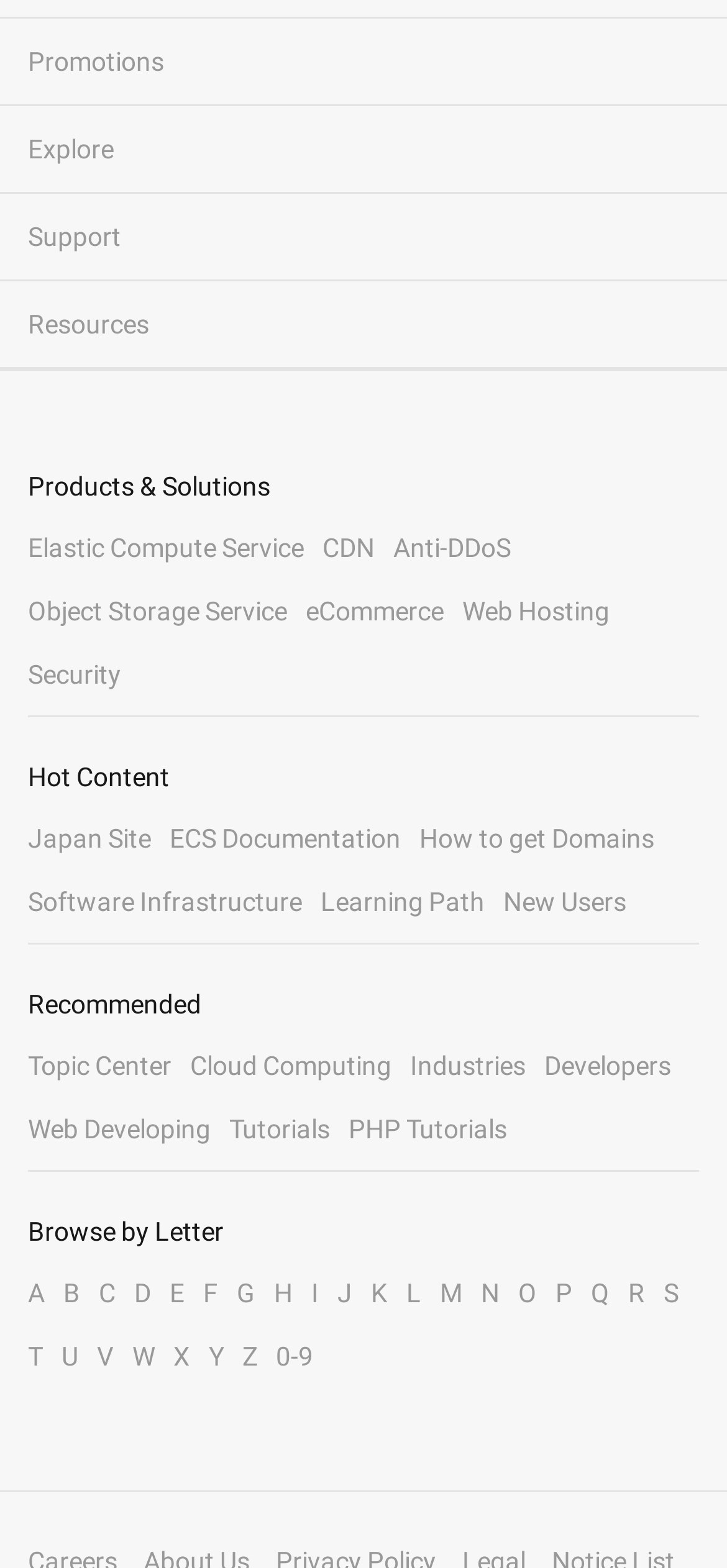Analyze the image and deliver a detailed answer to the question: How many links are there under 'Products & Solutions'?

I counted the links under the 'Products & Solutions' section, which are 'Elastic Compute Service', 'CDN', 'Anti-DDoS', 'Object Storage Service', 'eCommerce', 'Web Hosting', and 'Security'. There are 7 links in total.